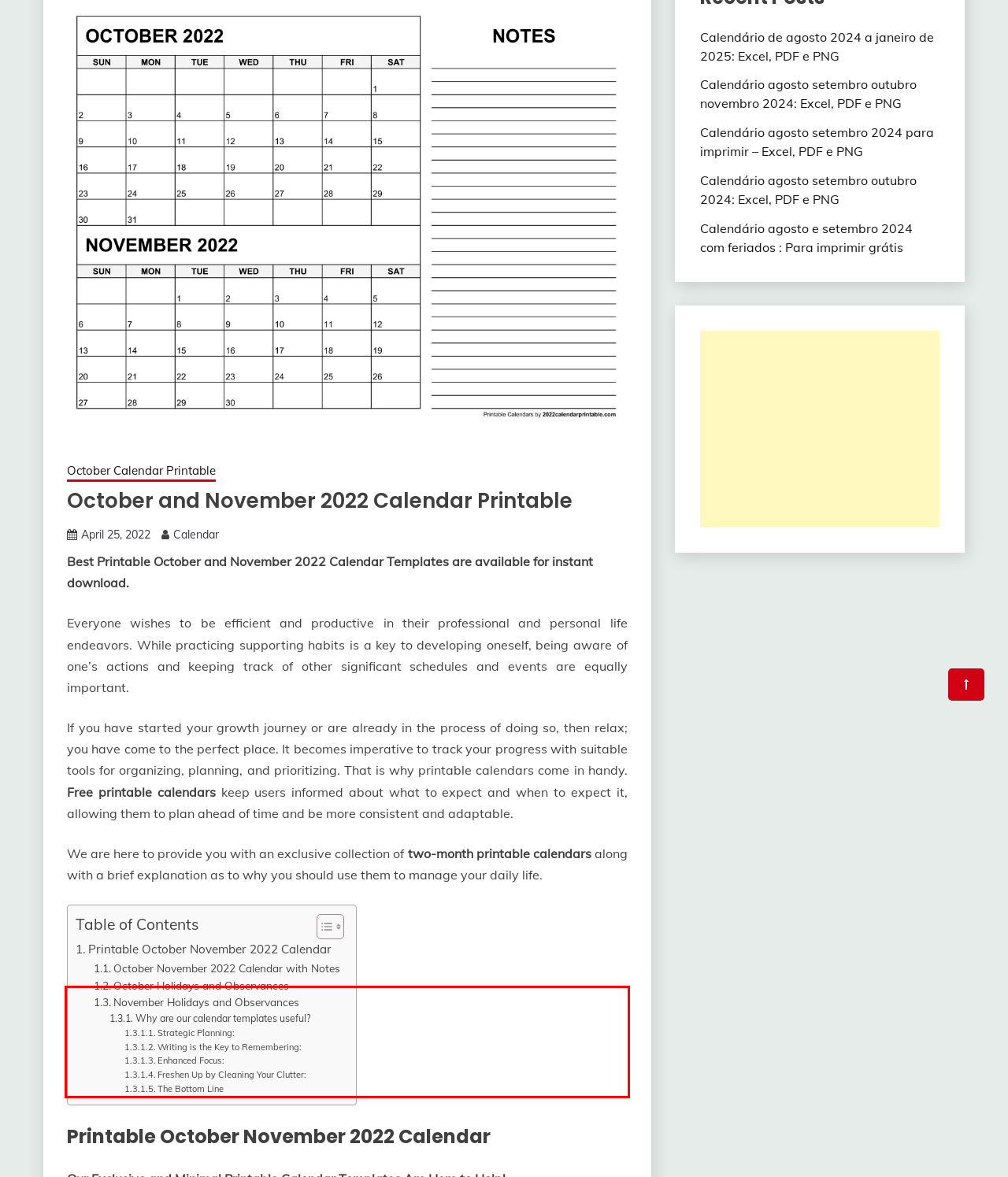You are looking at a screenshot of a webpage with a red rectangle bounding box. Use OCR to identify and extract the text content found inside this red bounding box.

Our two-month Calendar for October November 2022 contains several features that can benefit your everyday lifestyle. If you like to plan ahead of time while keeping track of your progress, our templates are perfect for you. We understand the importance of short-term goals. Thus, when you need to focus on a certain time frame to improve your to-do’s, our two-month October November 2022 calendar template is the perfect option.